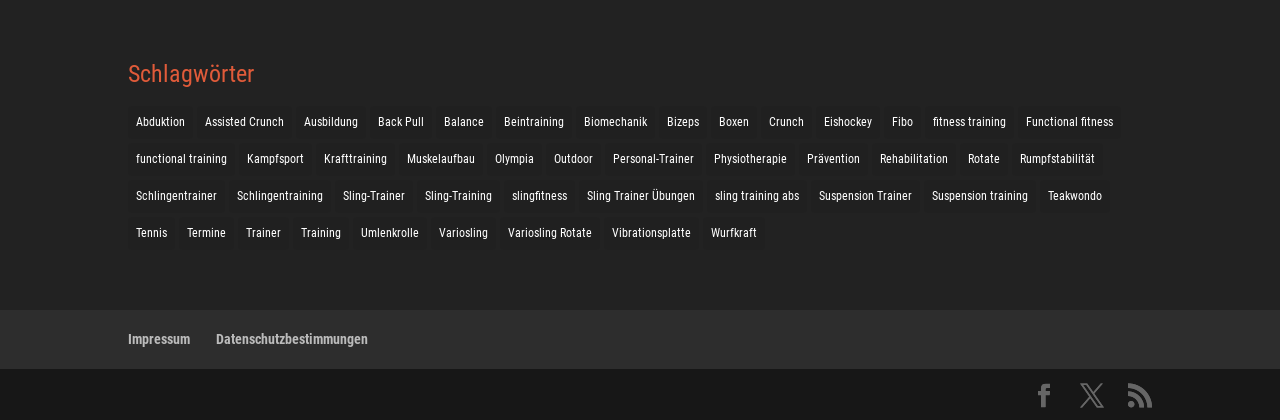Find the bounding box coordinates for the area that must be clicked to perform this action: "Go to Impressum".

[0.1, 0.788, 0.148, 0.826]